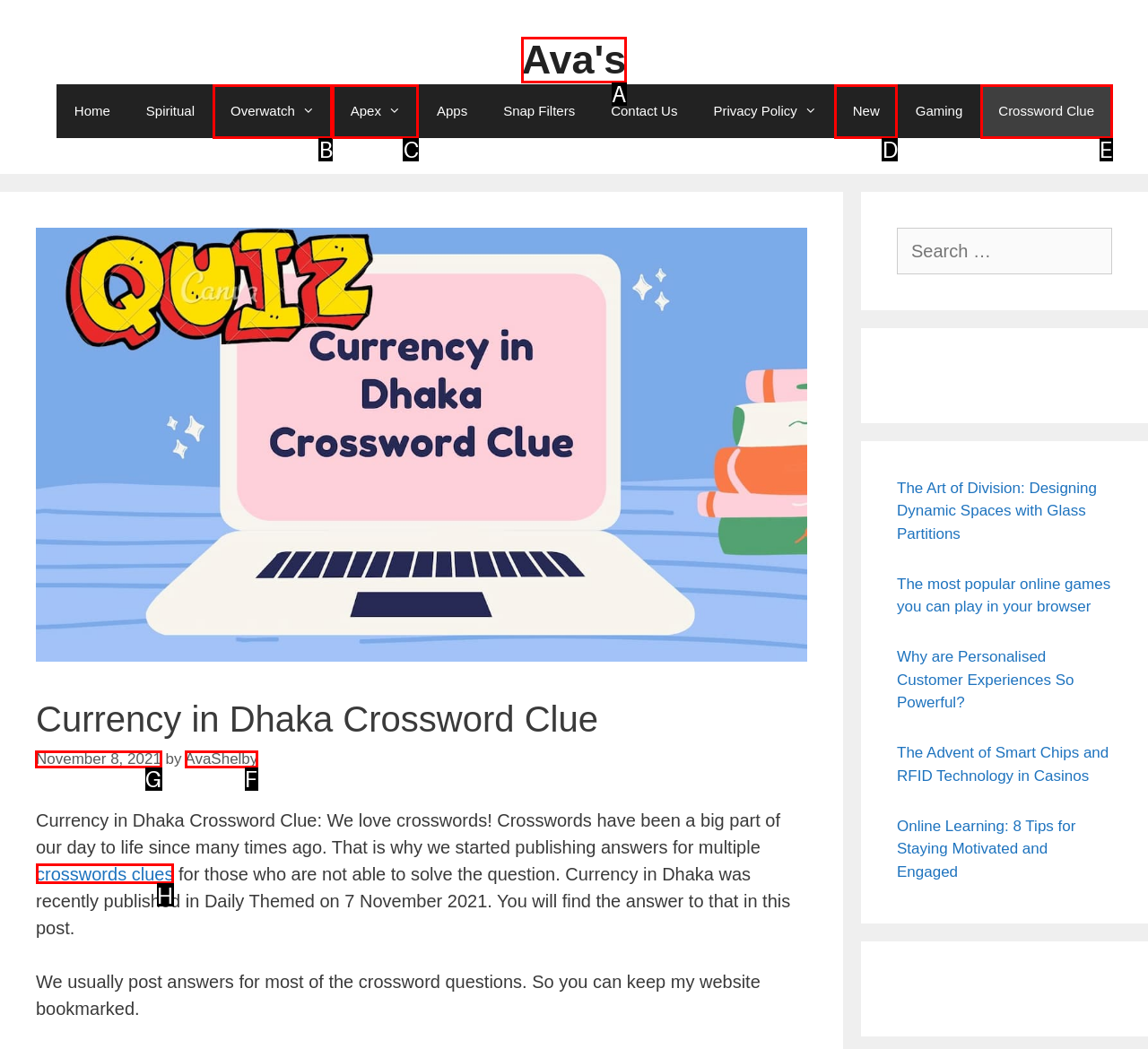For the task: Check the latest post date, specify the letter of the option that should be clicked. Answer with the letter only.

G